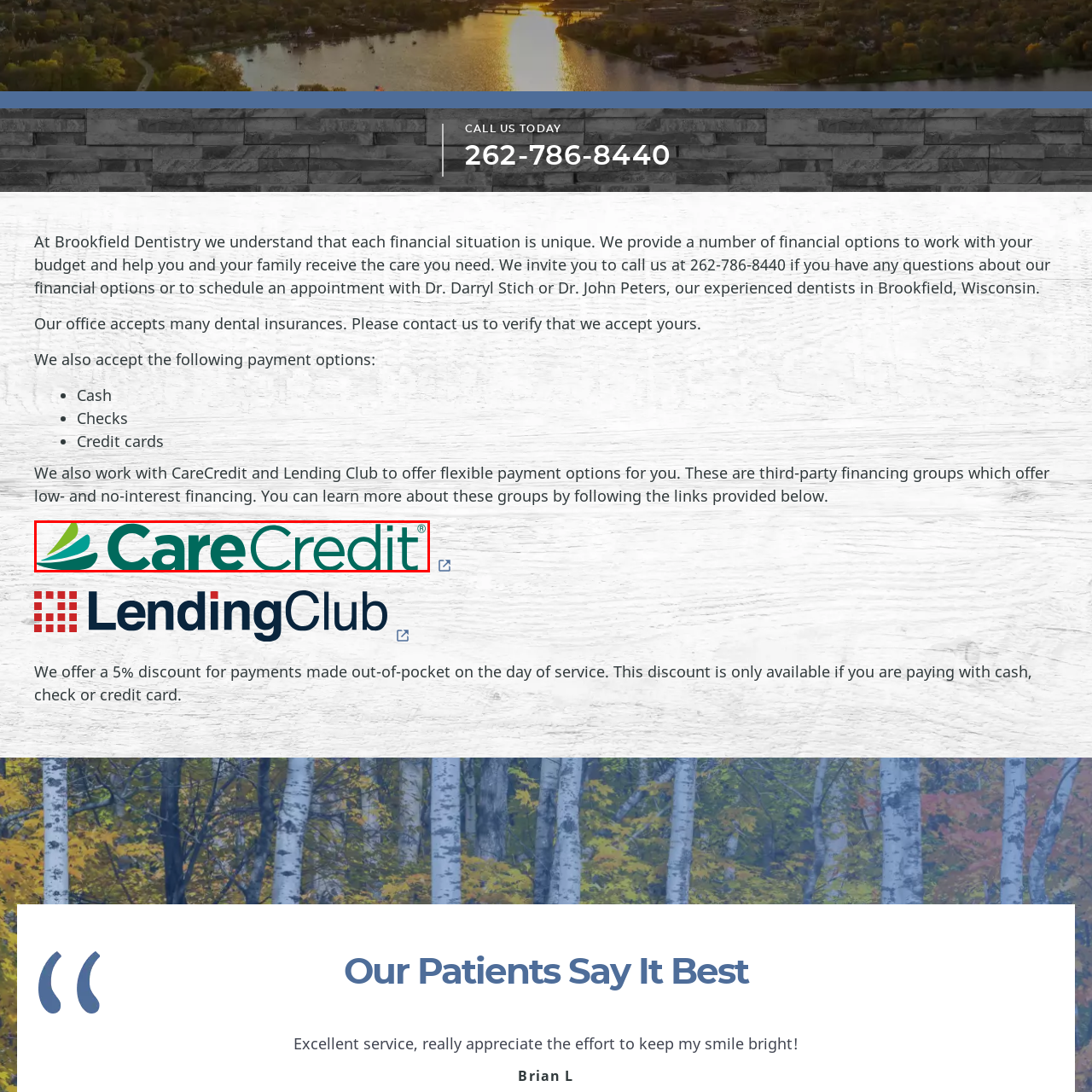Take a close look at the image outlined by the red bounding box and give a detailed response to the subsequent question, with information derived from the image: Why is CareCredit offered by Brookfield Dentistry?

Brookfield Dentistry offers CareCredit as a financing option to assist patients with paying for dental care, making it a valuable choice for those looking for flexible financial solutions.